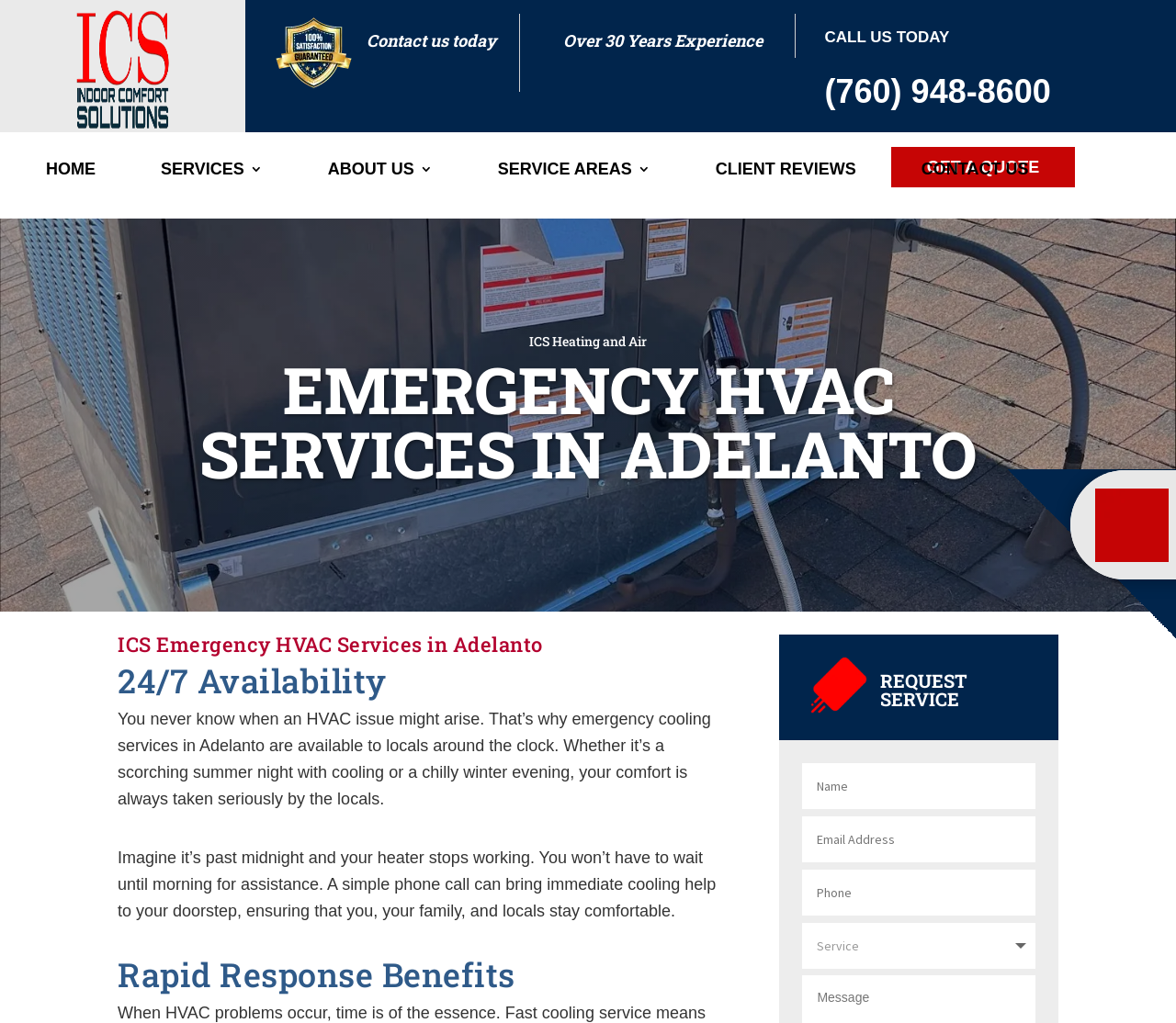Answer the question briefly using a single word or phrase: 
What is the company name?

ICS Heating and Air